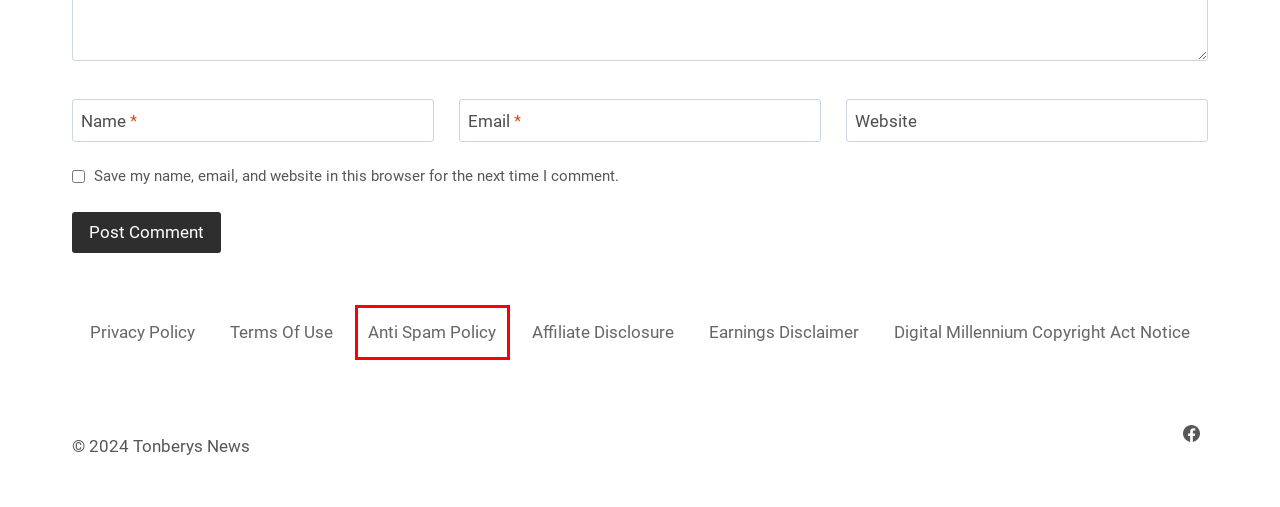Review the screenshot of a webpage that includes a red bounding box. Choose the most suitable webpage description that matches the new webpage after clicking the element within the red bounding box. Here are the candidates:
A. Anti Spam Policy - Tonberys News
B. Earnings Disclaimer - Tonberys News
C. A Timely Guide To Planning Your Week
D. Digital Millennium Copyright Act Notice - Tonberys News
E. Terms Of Use - Tonberys News
F. Affiliate Disclosure - Tonberys News
G. Privacy Policy - Tonberys News
H. About Me - Tonberys News

A